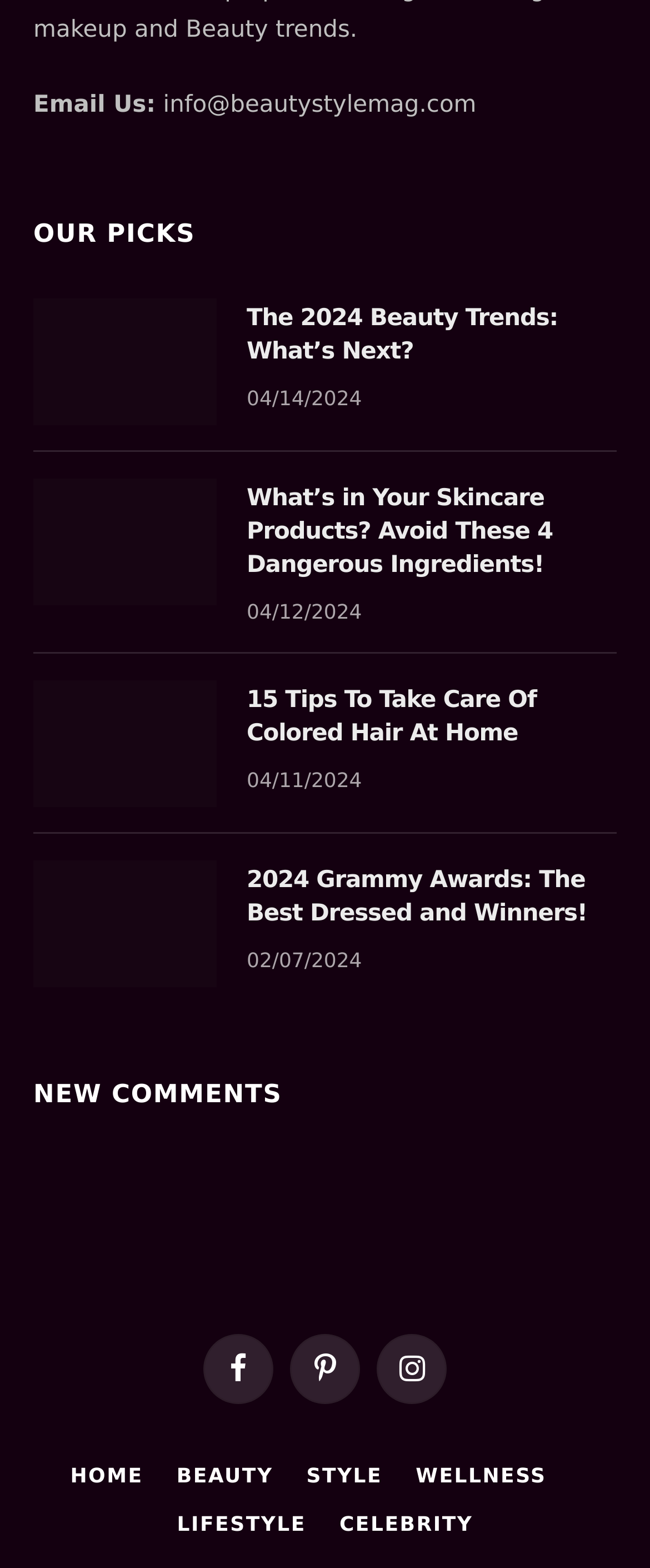Using the information shown in the image, answer the question with as much detail as possible: What are the categories available in the menu?

At the bottom of the webpage, there is a menu with several categories listed, including HOME, BEAUTY, STYLE, WELLNESS, LIFESTYLE, and CELEBRITY, which are likely links to different sections of the website.